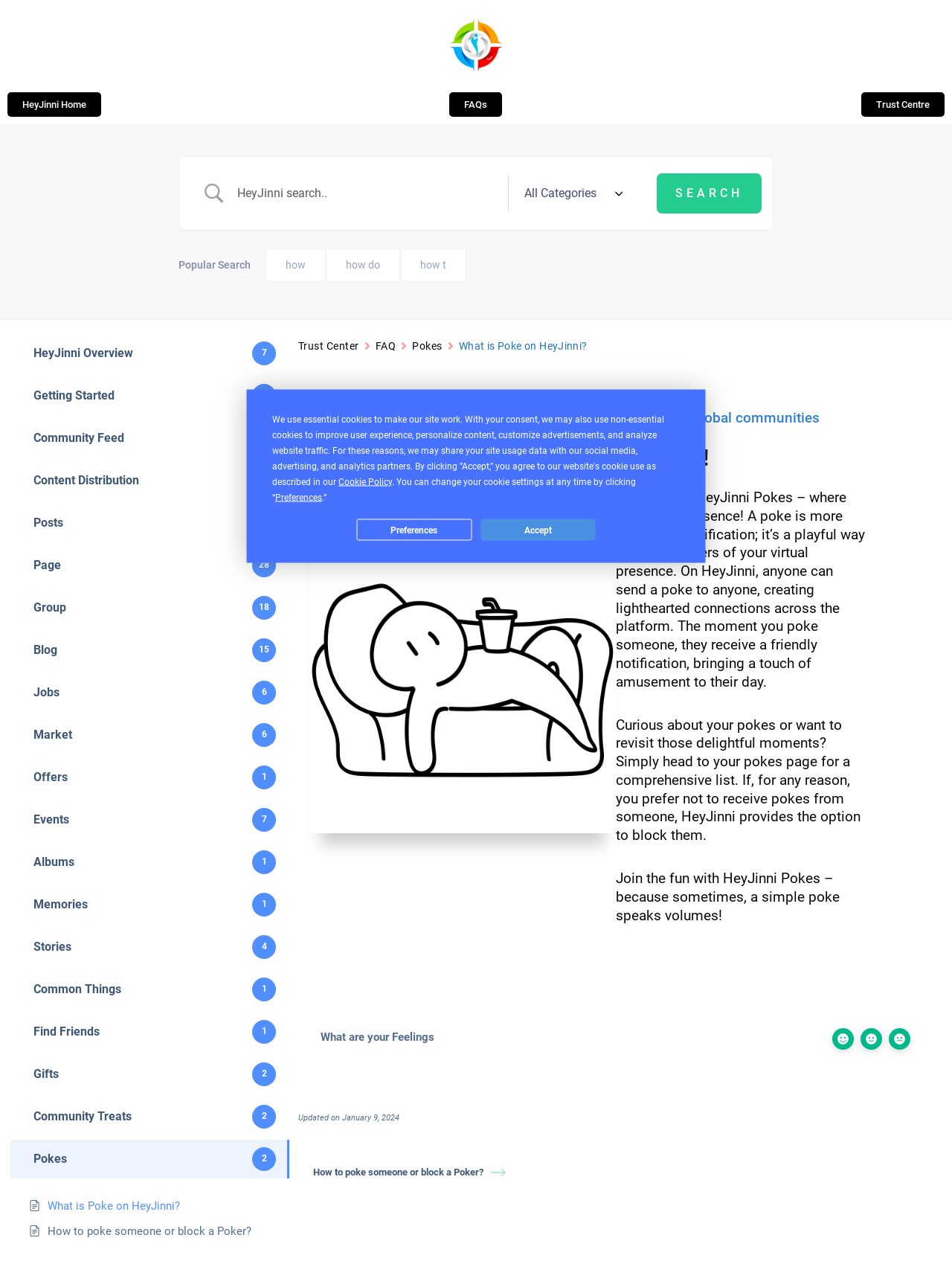Identify the bounding box coordinates of the region that needs to be clicked to carry out this instruction: "Search for something". Provide these coordinates as four float numbers ranging from 0 to 1, i.e., [left, top, right, bottom].

None